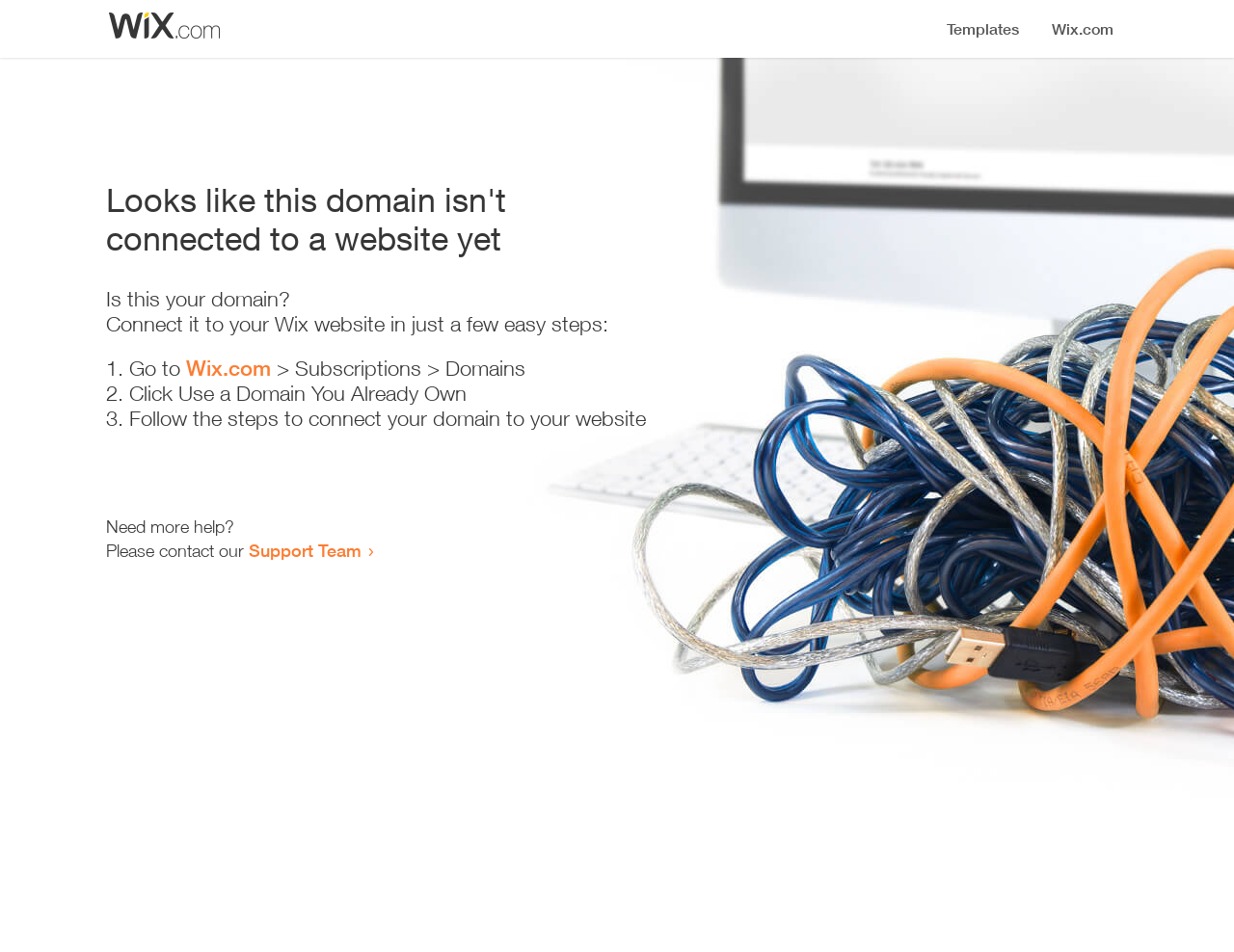Please answer the following query using a single word or phrase: 
What is the status of this domain?

Not connected